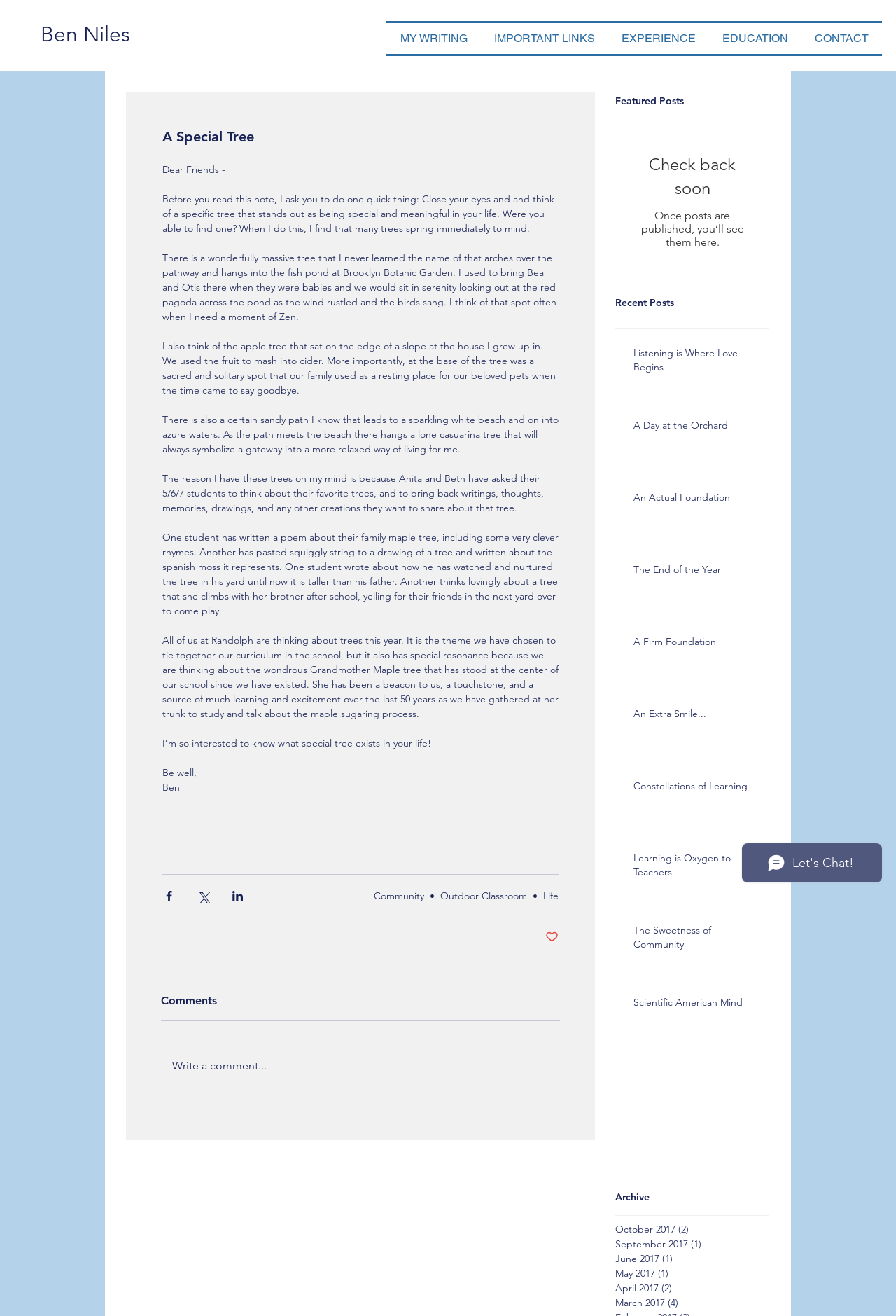Give a detailed account of the webpage.

This webpage is a personal blog or journal written by Ben Niles. At the top, there is a navigation menu with links to "MY WRITING", "IMPORTANT LINKS", "EXPERIENCE", "EDUCATION", and "CONTACT". Below the navigation menu, there is a heading "A Special Tree" followed by a series of paragraphs written in a personal and reflective tone. The author shares their thoughts and memories about specific trees that hold special meaning in their life, including a tree at Brooklyn Botanic Garden, an apple tree from their childhood, and a casuarina tree that symbolizes a gateway to a more relaxed way of living.

The text is divided into several sections, with each section describing a different tree and its significance. The author also mentions that the students at Randolph school are thinking about their favorite trees and sharing their writings, drawings, and memories about them.

At the bottom of the page, there are social media buttons to share the post via Facebook, Twitter, and LinkedIn. There is also a link to "Community" and other related links, including "Outdoor Classroom" and "Life". Below that, there is a section for comments, with a button to write a comment and a separator line.

On the right side of the page, there are headings for "Featured Posts", "Recent Posts", and "Archive". The "Recent Posts" section lists several article titles, including "Listening is Where Love Begins", "A Day at the Orchard", and "The Sweetness of Community", among others. Each article title is a link to the corresponding post. The "Archive" section lists links to posts from different months, including October 2017, September 2017, and June 2017, among others.